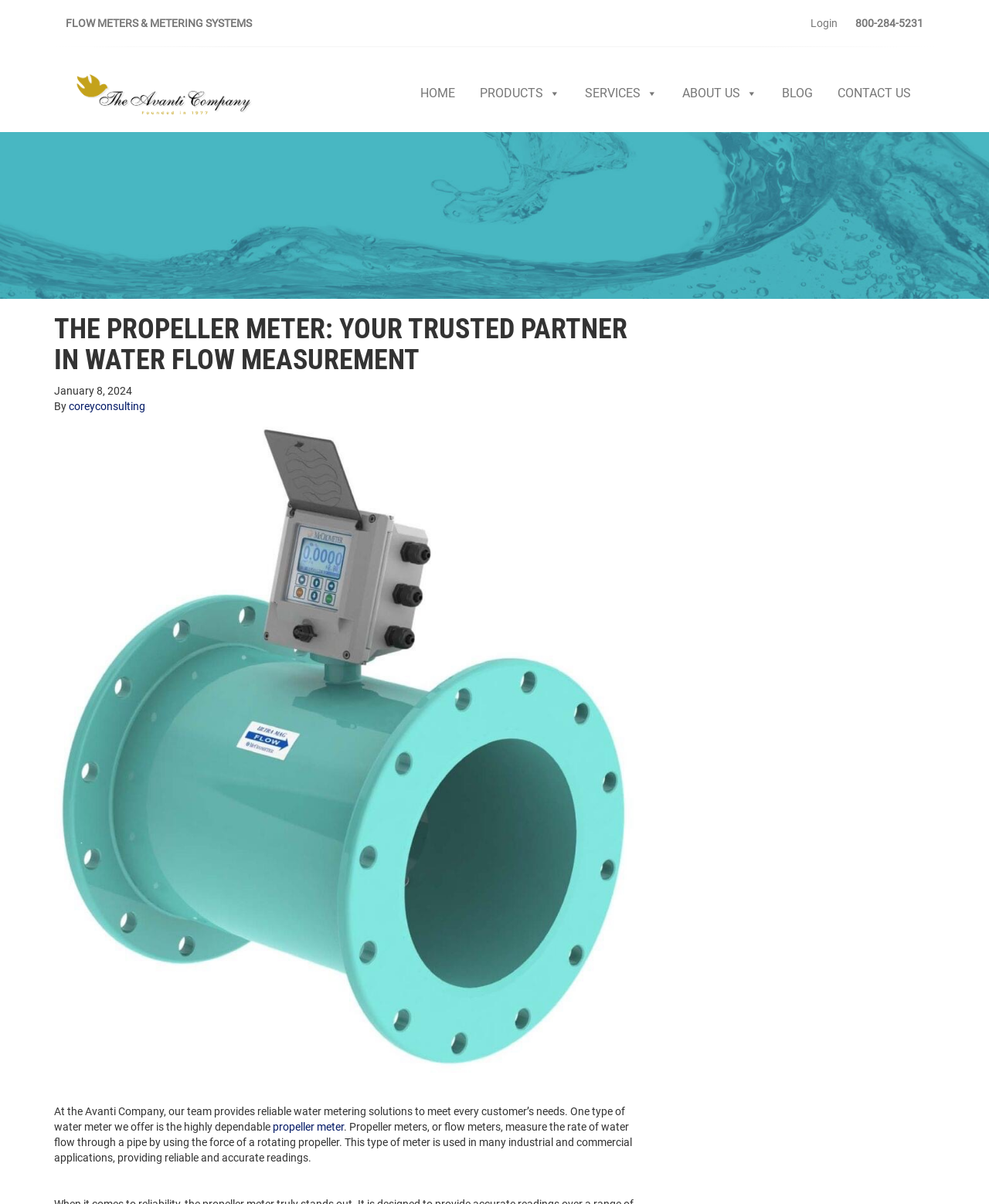What is the company name?
Using the visual information, reply with a single word or short phrase.

Avanti Company